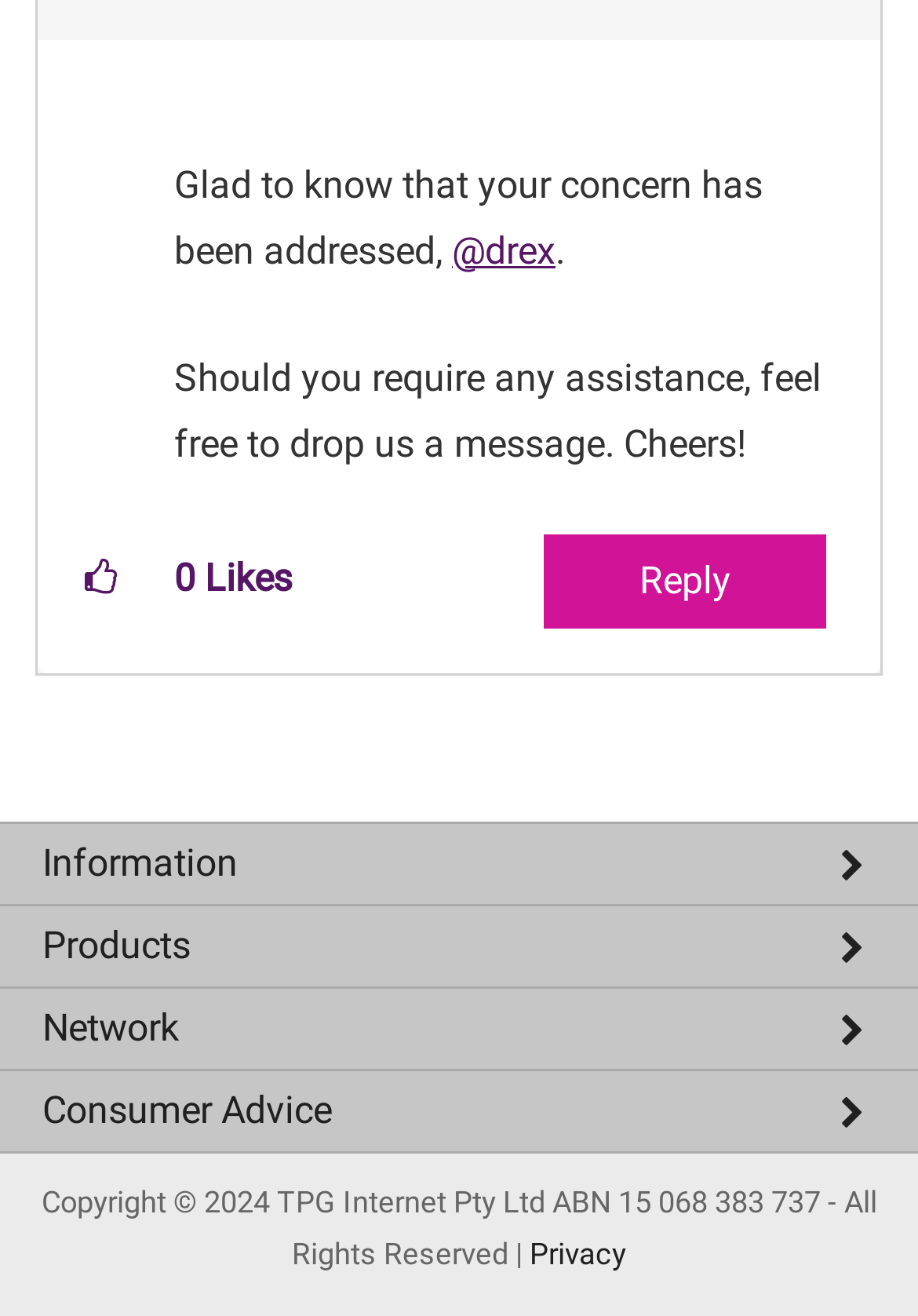What is the author of the post?
Examine the screenshot and reply with a single word or phrase.

@drex